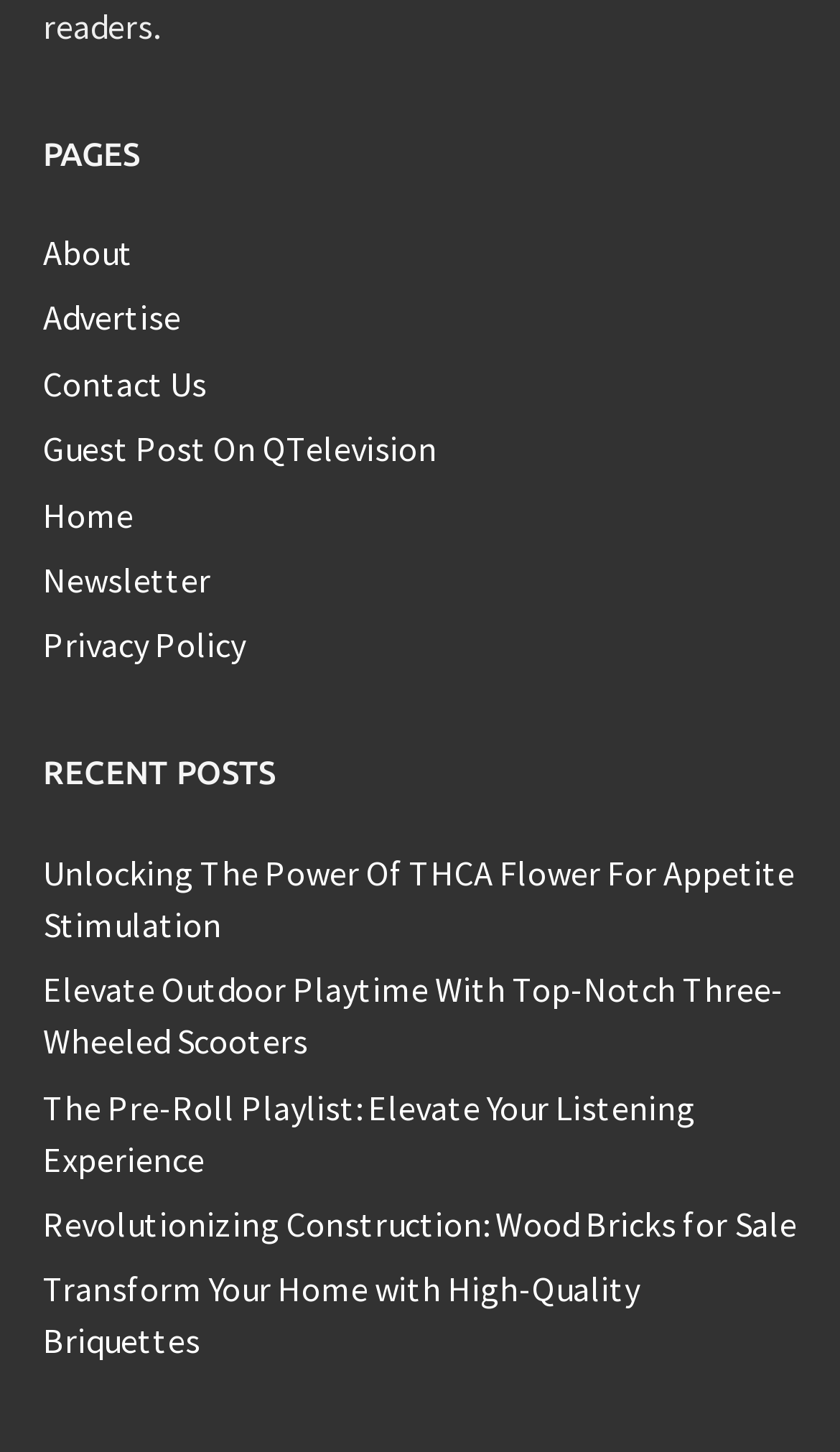Give a succinct answer to this question in a single word or phrase: 
What is the first link in the top navigation menu?

About